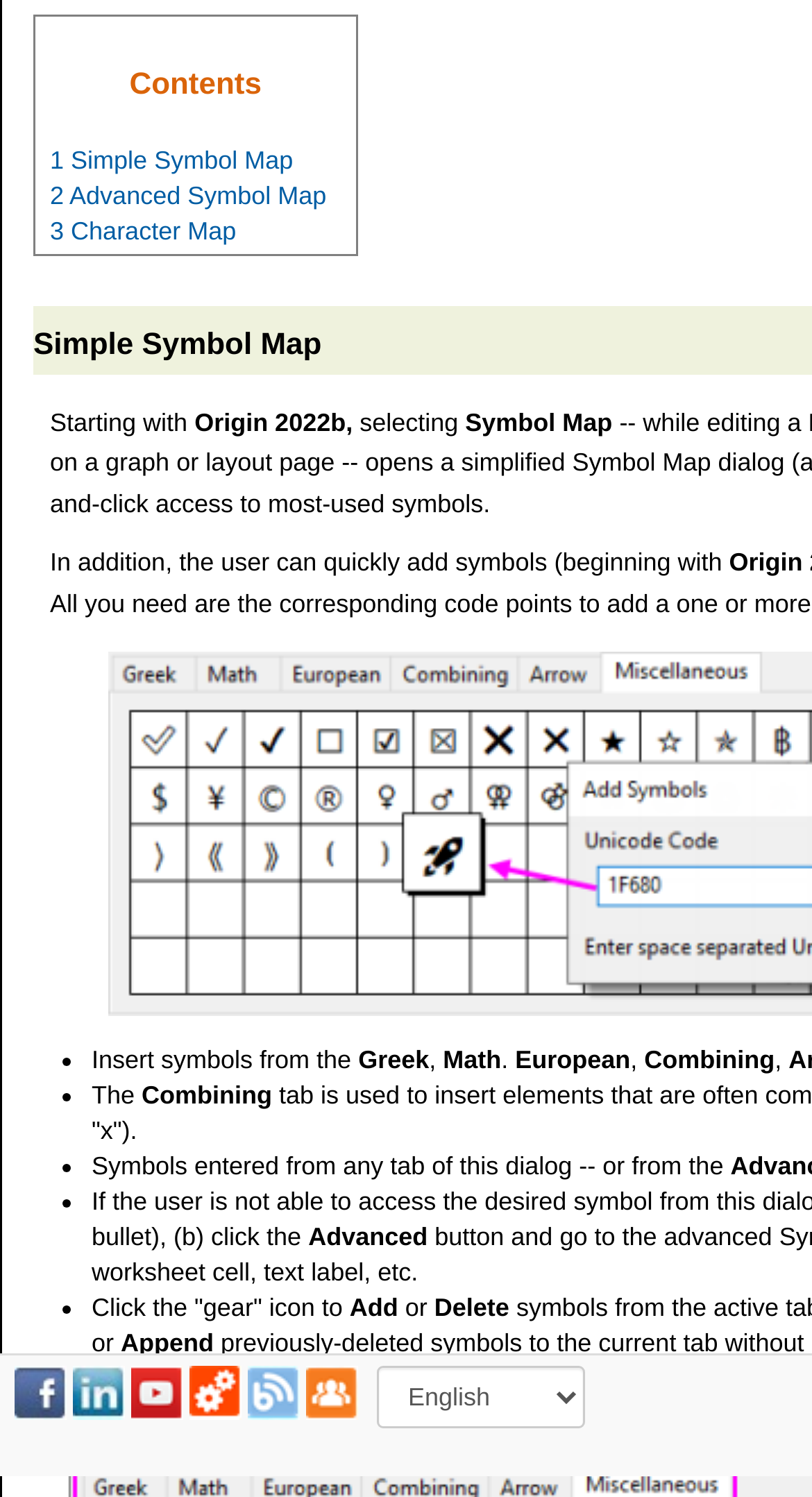What is the title of the first link?
Please give a detailed and thorough answer to the question, covering all relevant points.

The first link is located in the LayoutTable element with the text '1 Simple Symbol Map', which is the title of the link.